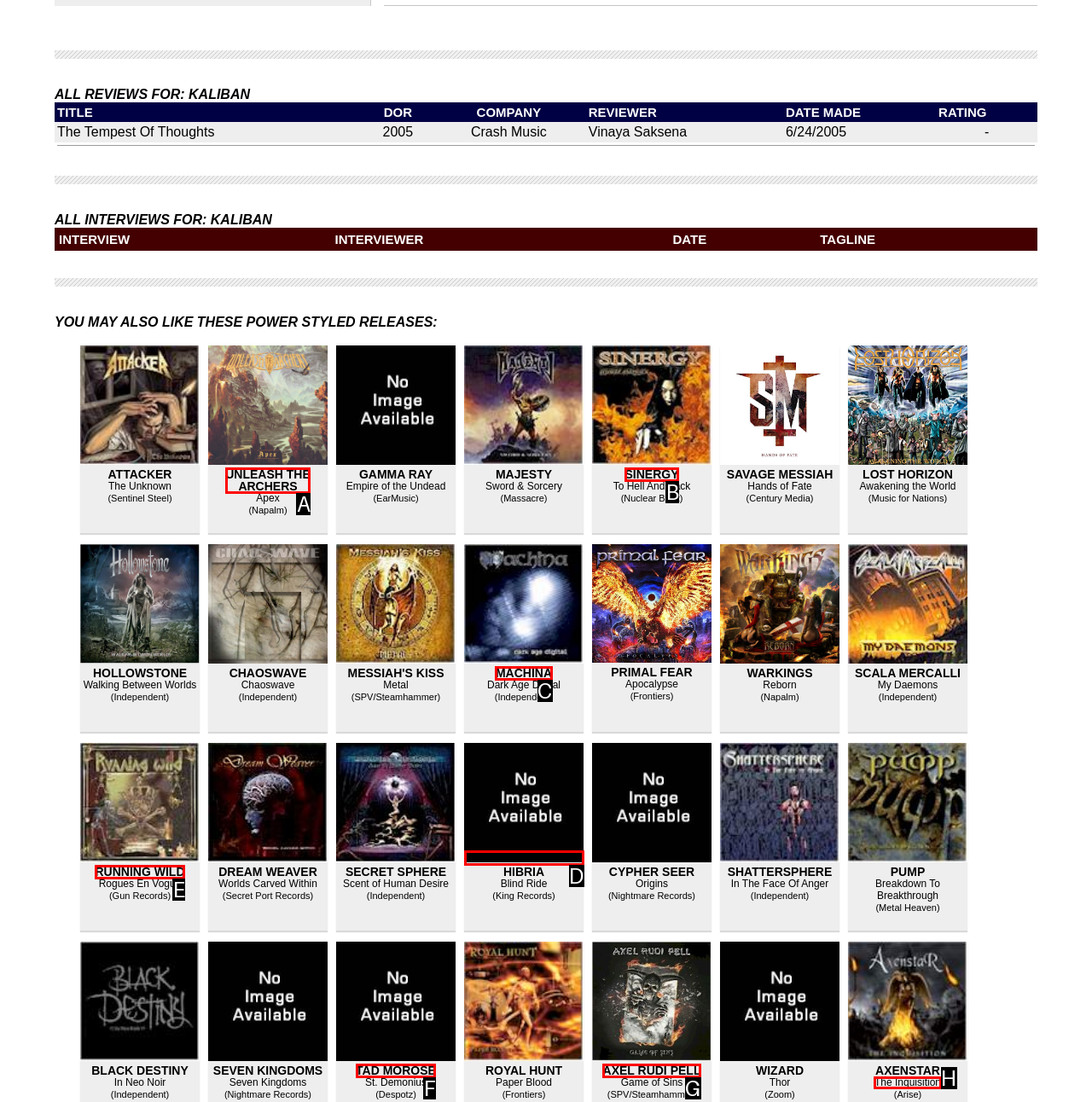Based on the provided element description: The Inquisition, identify the best matching HTML element. Respond with the corresponding letter from the options shown.

H